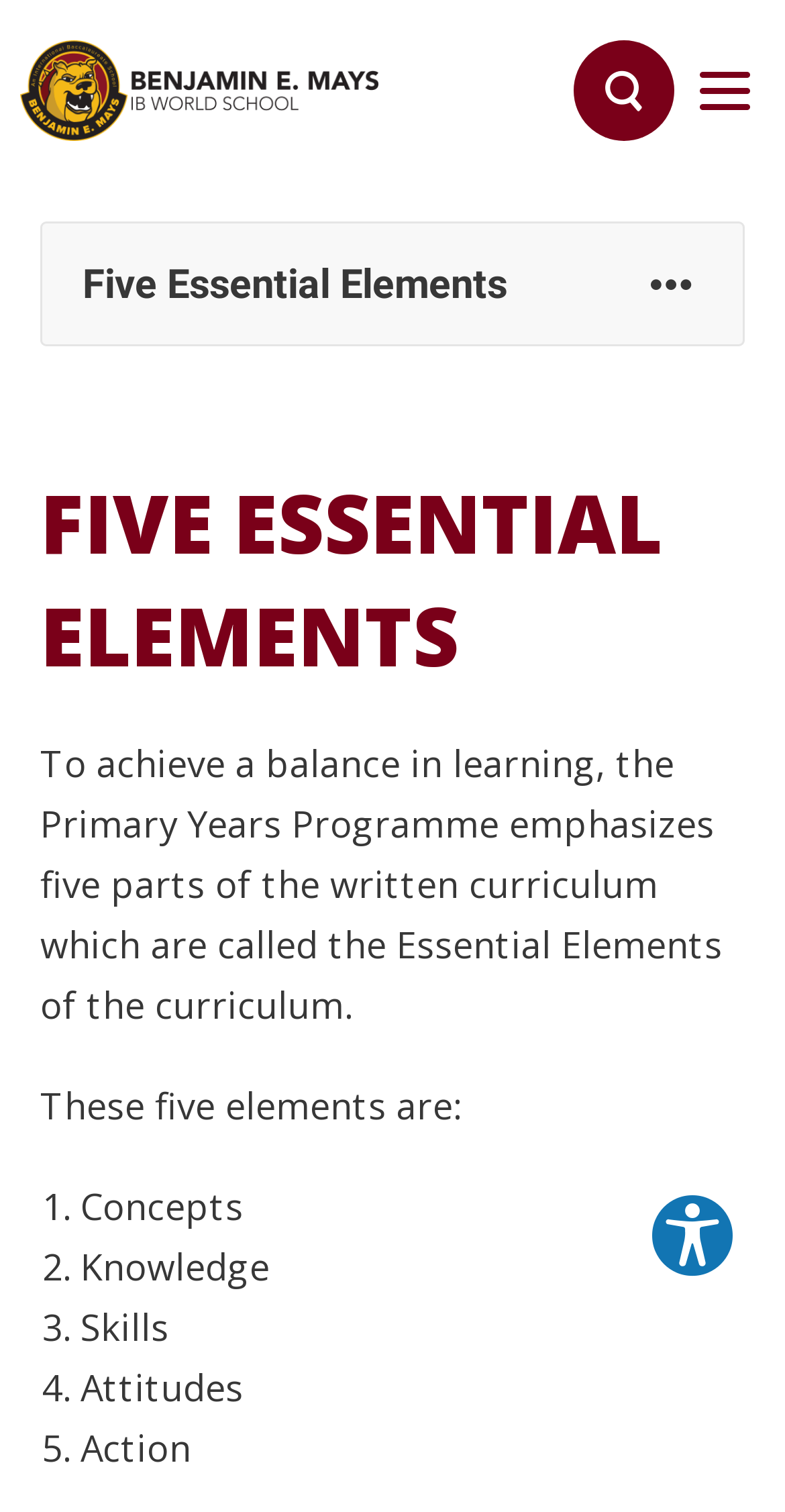Describe all the key features of the webpage in detail.

The webpage is about the Five Essential Elements of the curriculum in the Primary Years Programme. At the top left, there is a link and an image with the text "Benjamin E. Mays IB World Schools". To the right of this, there are two buttons: "Show Search Canvas" and a button with an icon. Below this, there is a heading "Five Essential Elements" and a button to toggle the navigation for this section.

In the main content area, there is a heading "FIVE ESSENTIAL ELEMENTS" followed by a paragraph of text explaining the importance of balancing learning through five parts of the written curriculum. Below this, there is a list of these five elements: Concepts, Knowledge, Skills, Attitudes, and Action. Each element is numbered and has a brief description.

At the bottom right, there is a section for accessibility options with a button to explore these options.